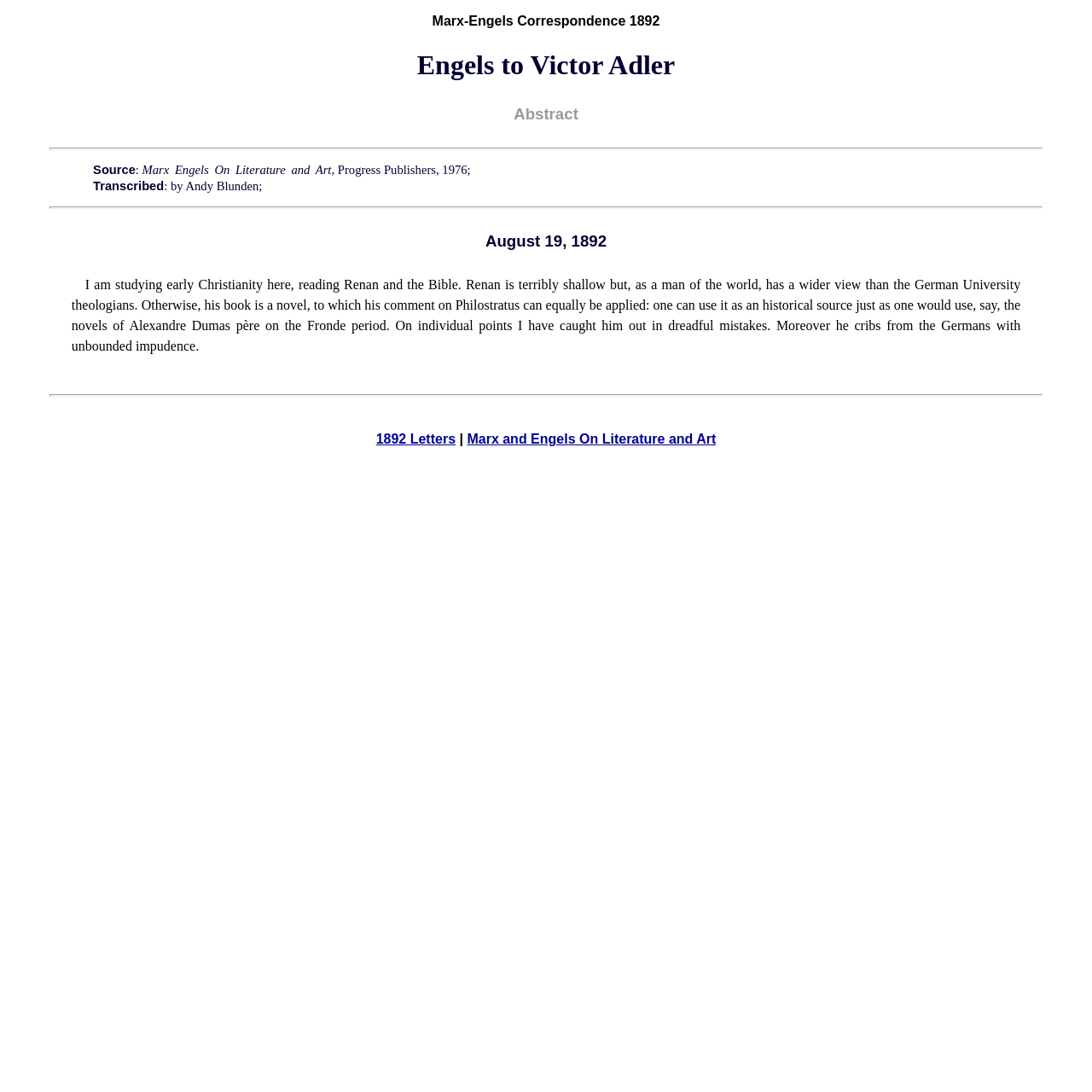Highlight the bounding box of the UI element that corresponds to this description: "1892 Letters".

[0.344, 0.395, 0.417, 0.409]